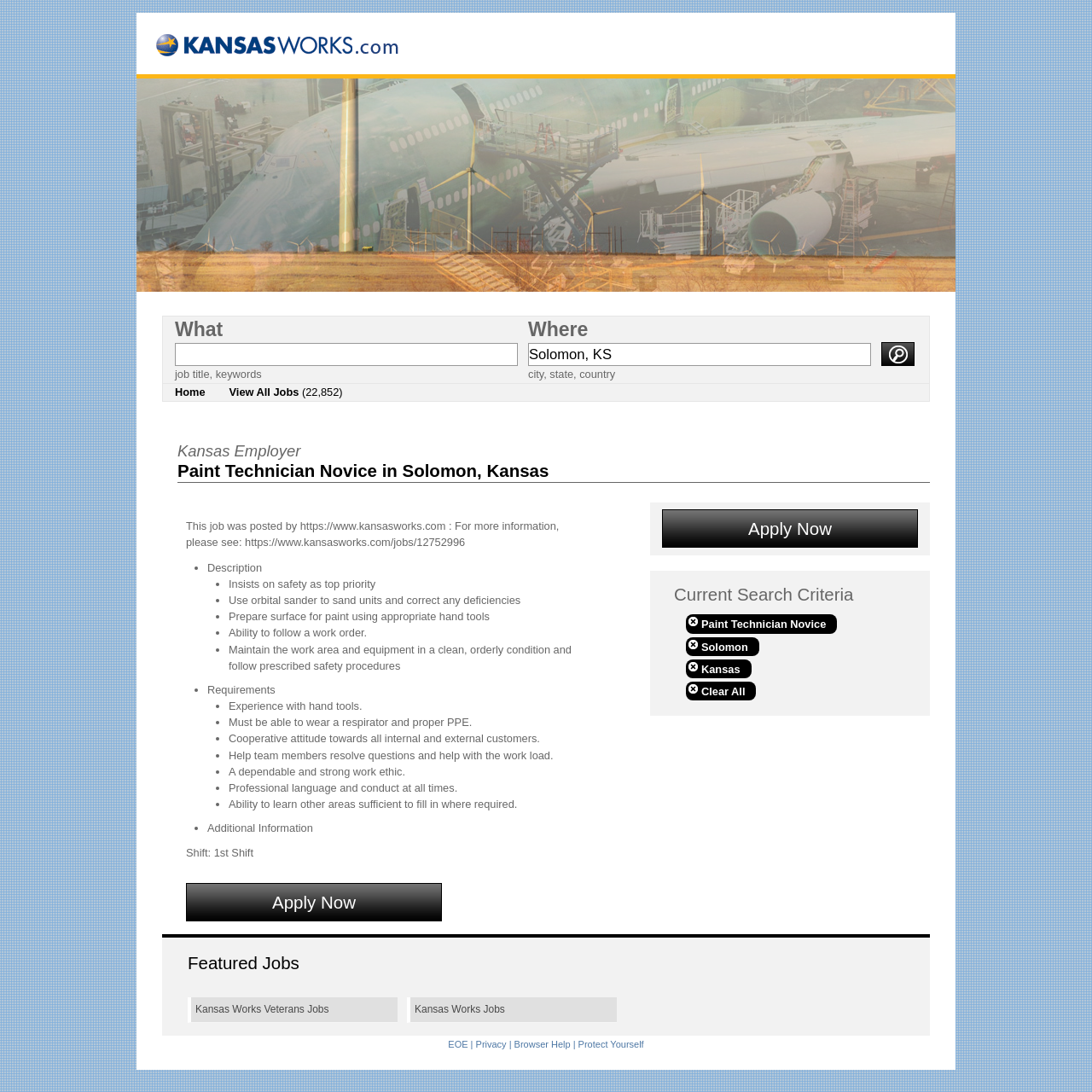Give the bounding box coordinates for the element described as: "Kansas Works Veterans Jobs".

[0.172, 0.913, 0.364, 0.937]